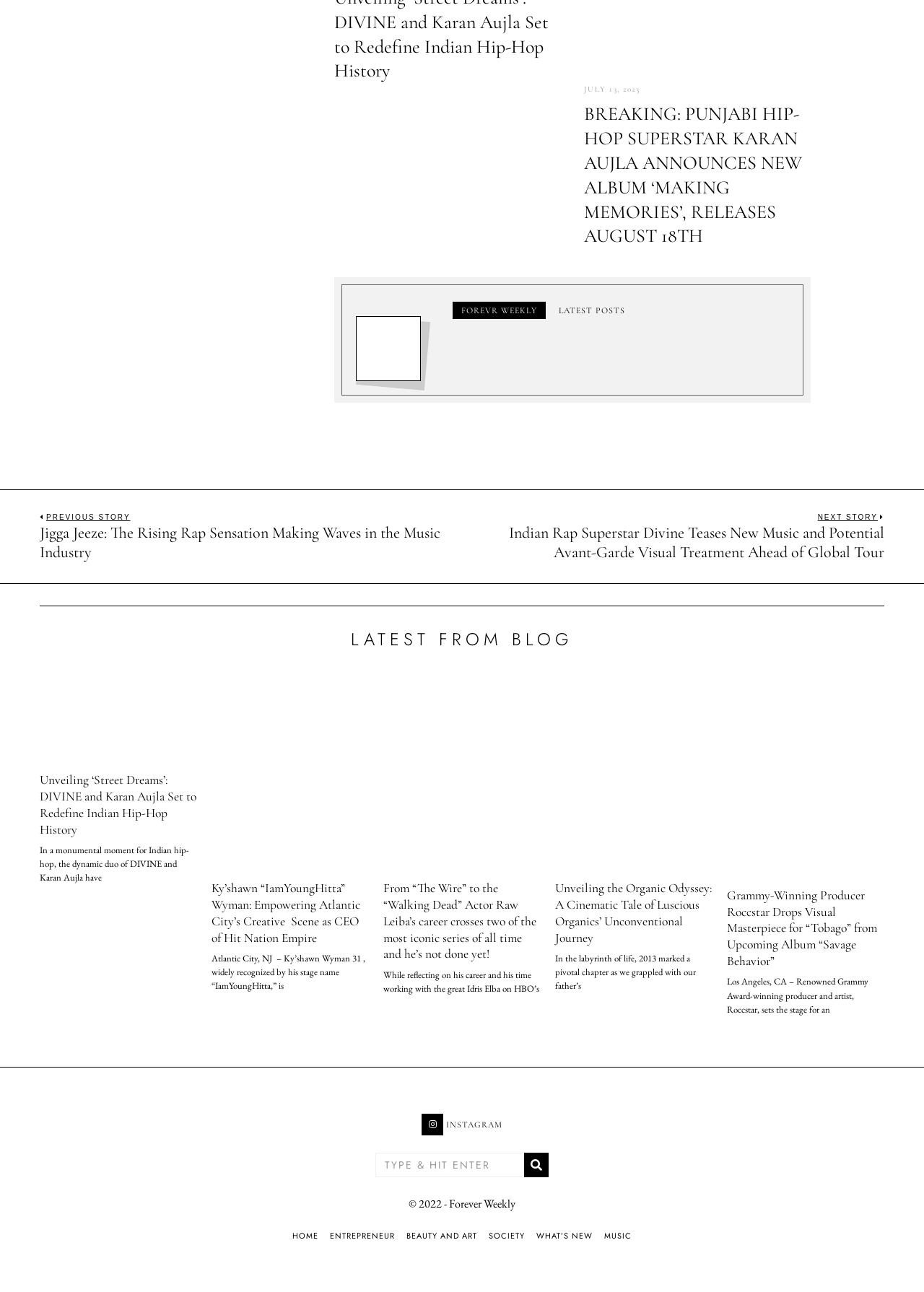Can you specify the bounding box coordinates for the region that should be clicked to fulfill this instruction: "Follow on Instagram".

[0.483, 0.865, 0.544, 0.875]